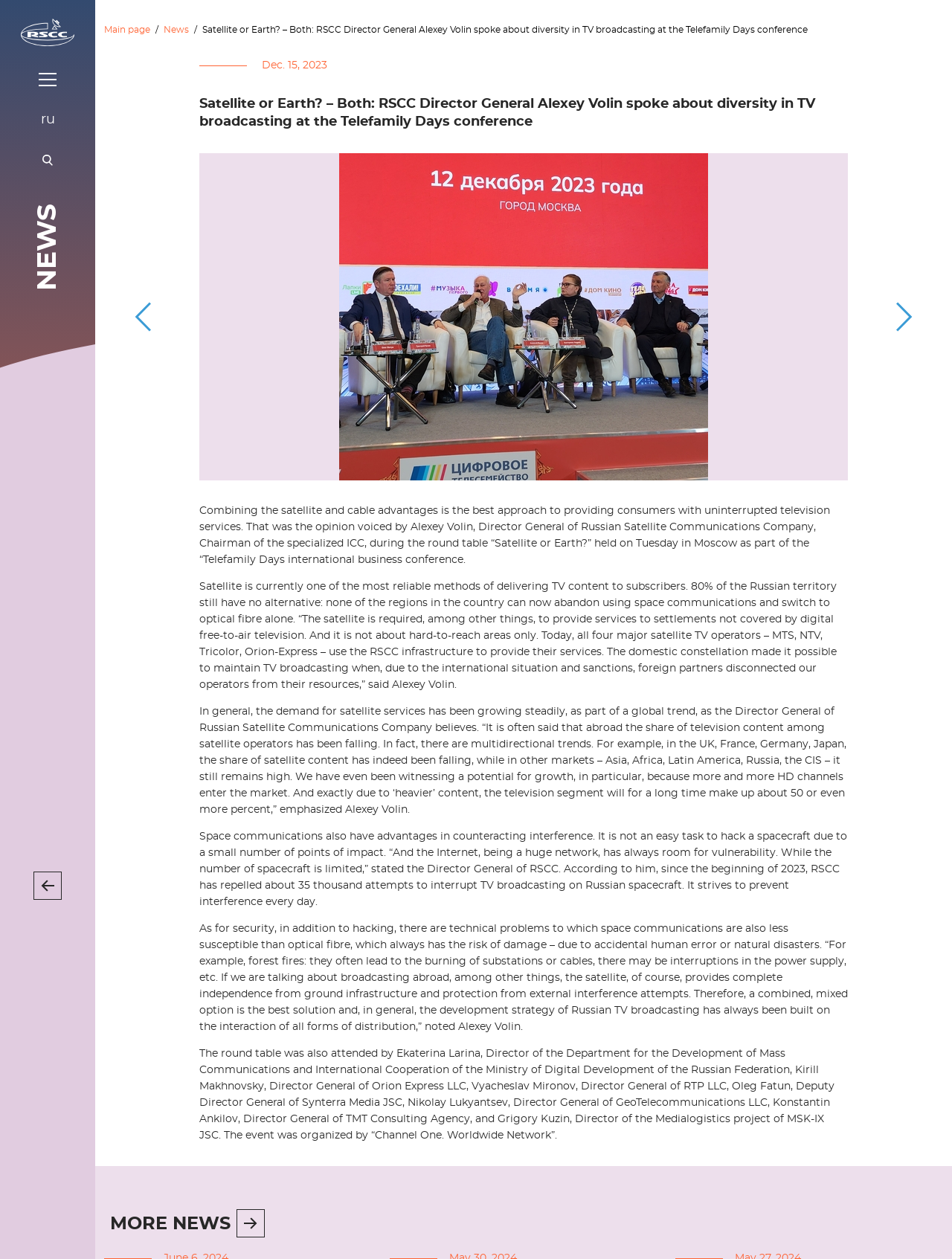Determine the bounding box coordinates of the region to click in order to accomplish the following instruction: "search for something". Provide the coordinates as four float numbers between 0 and 1, specifically [left, top, right, bottom].

None